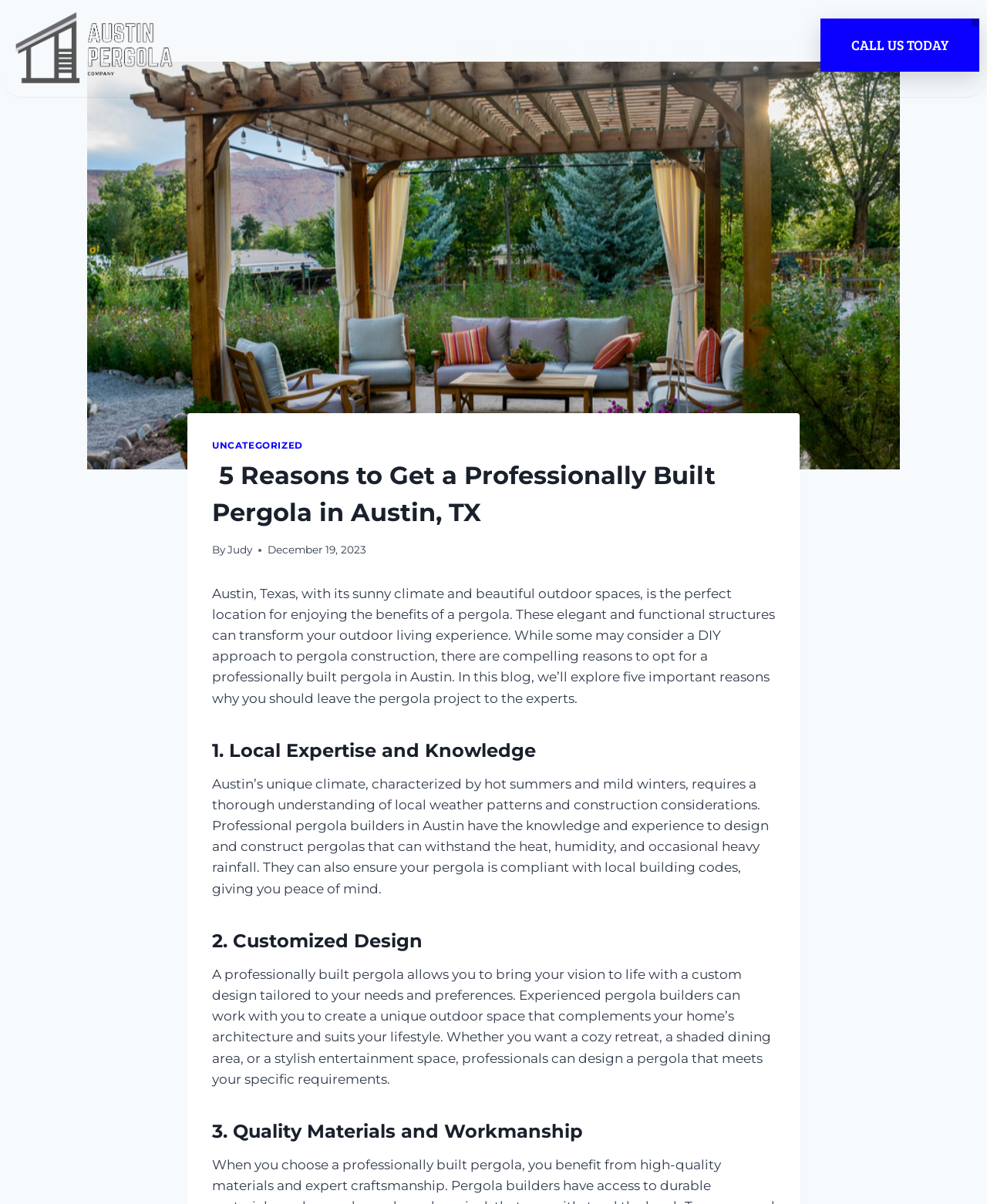What is the author's name?
Please answer the question as detailed as possible based on the image.

I found this answer by looking at the link with the text 'Judy' which is described as the author of the blog post.